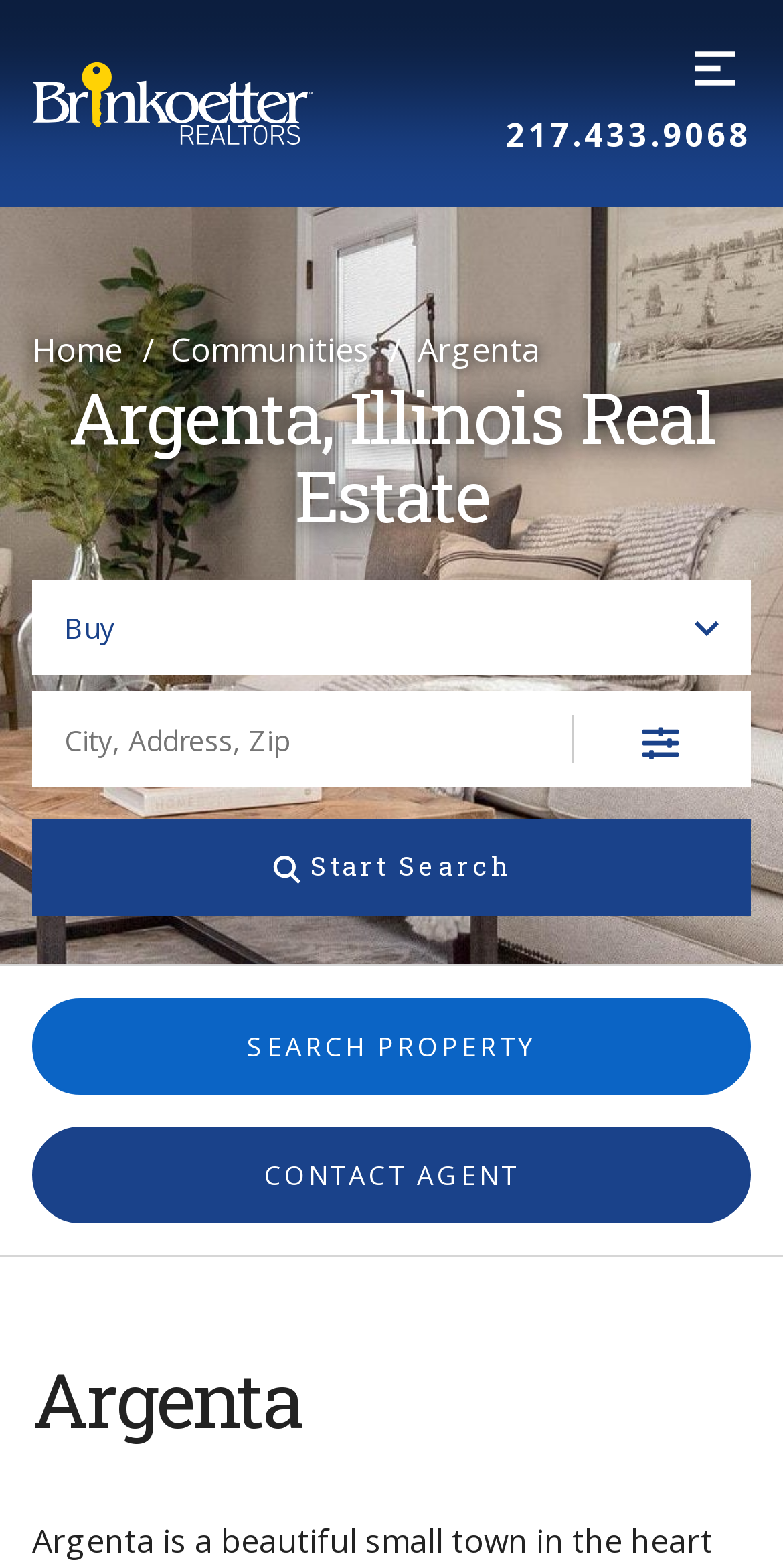Please study the image and answer the question comprehensively:
What is the name of the community being featured?

I found the answer by looking at the heading at the top of the webpage, which is described as 'Argenta, Illinois Real Estate', and also by looking at the link at the top navigation bar, which is described as 'Argenta'.